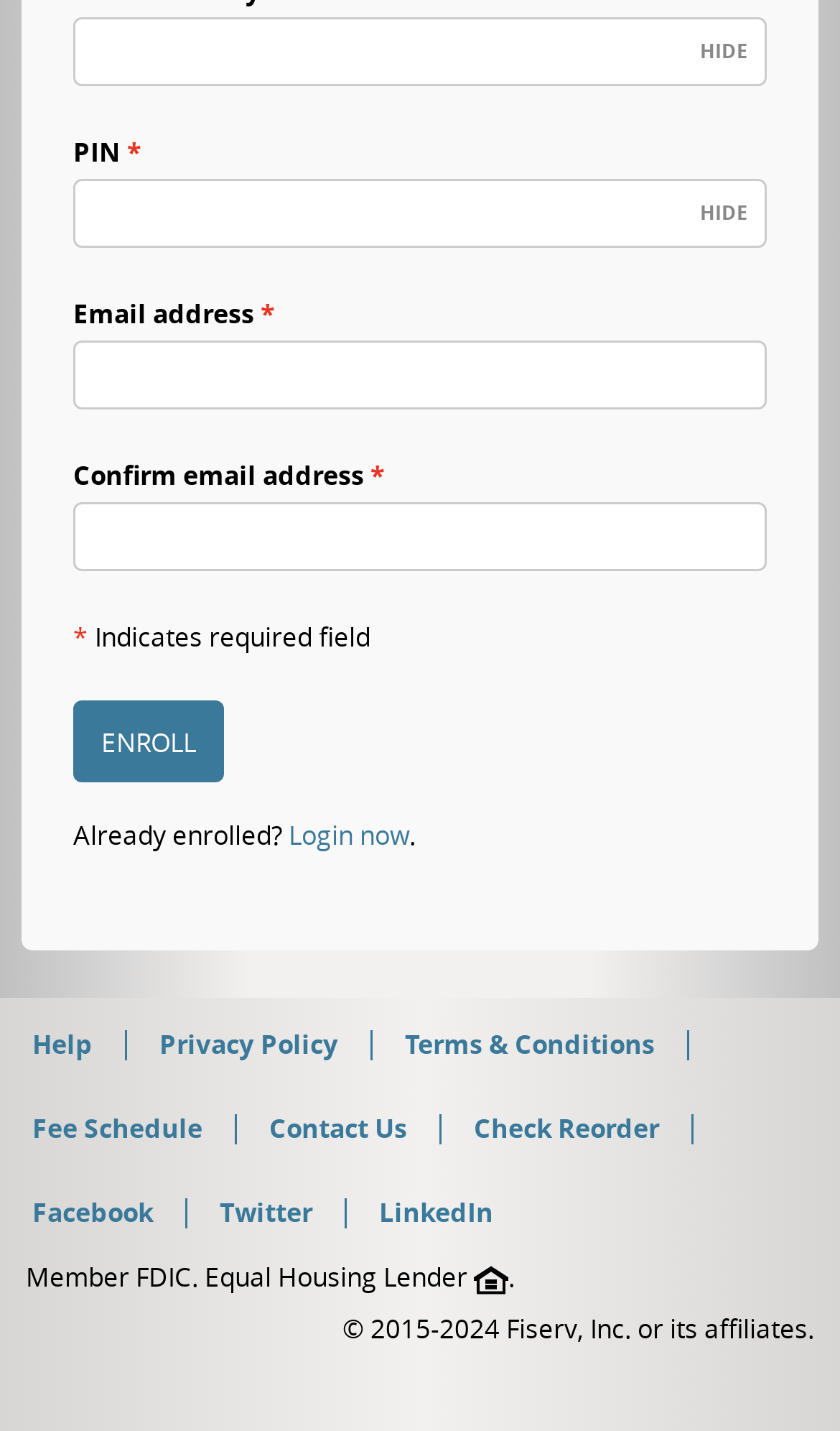Identify and provide the bounding box for the element described by: "aria-describedby="email-address-confirm-text" name="confirmEmailAddress"".

[0.087, 0.351, 0.913, 0.399]